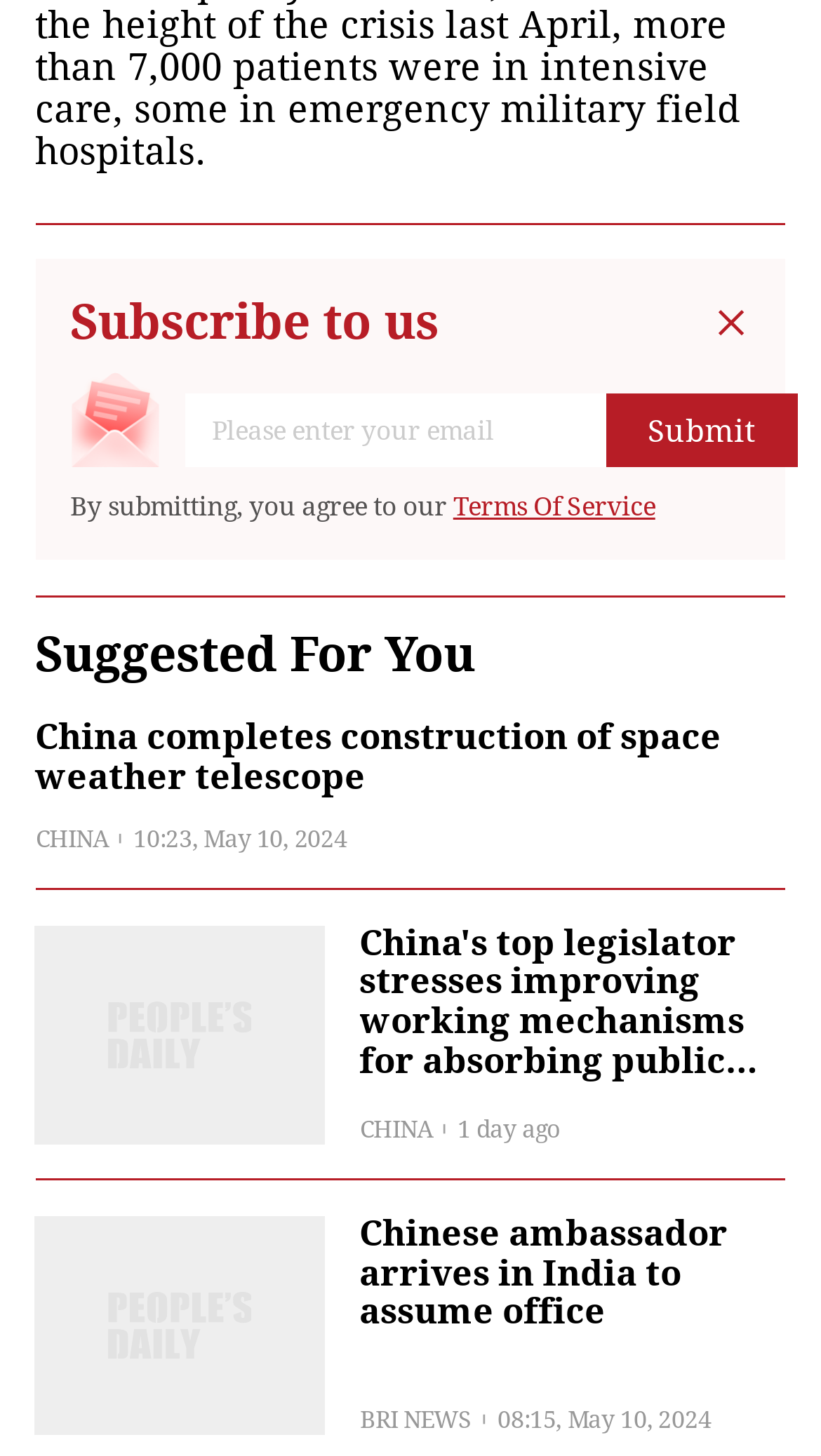What is the time of the third news article?
Look at the webpage screenshot and answer the question with a detailed explanation.

The third news article has a timestamp '08:15, May 10, 2024', indicating that it was published at 8:15 am on May 10, 2024.